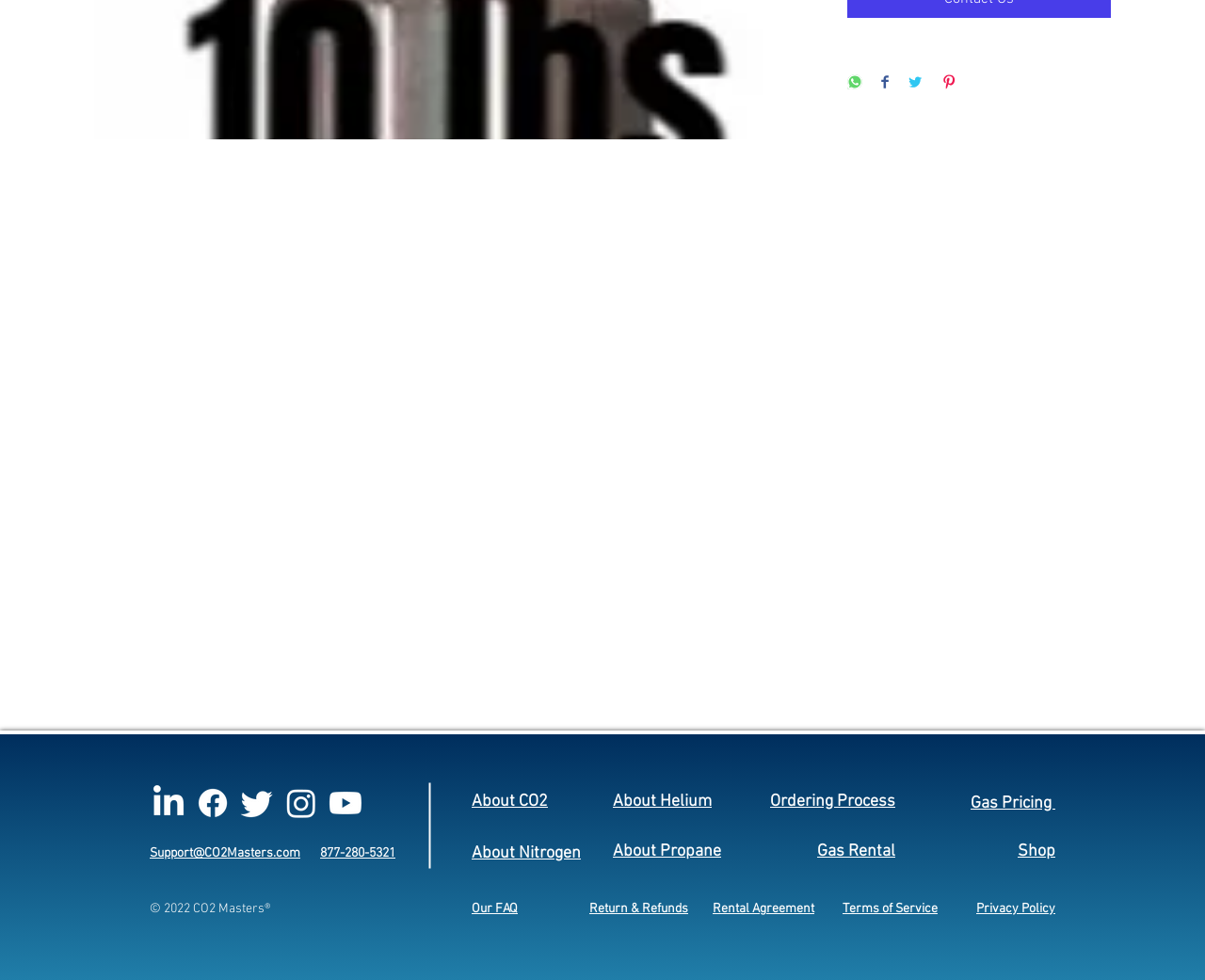Identify the bounding box of the HTML element described here: "About Nitrogen". Provide the coordinates as four float numbers between 0 and 1: [left, top, right, bottom].

[0.391, 0.861, 0.482, 0.881]